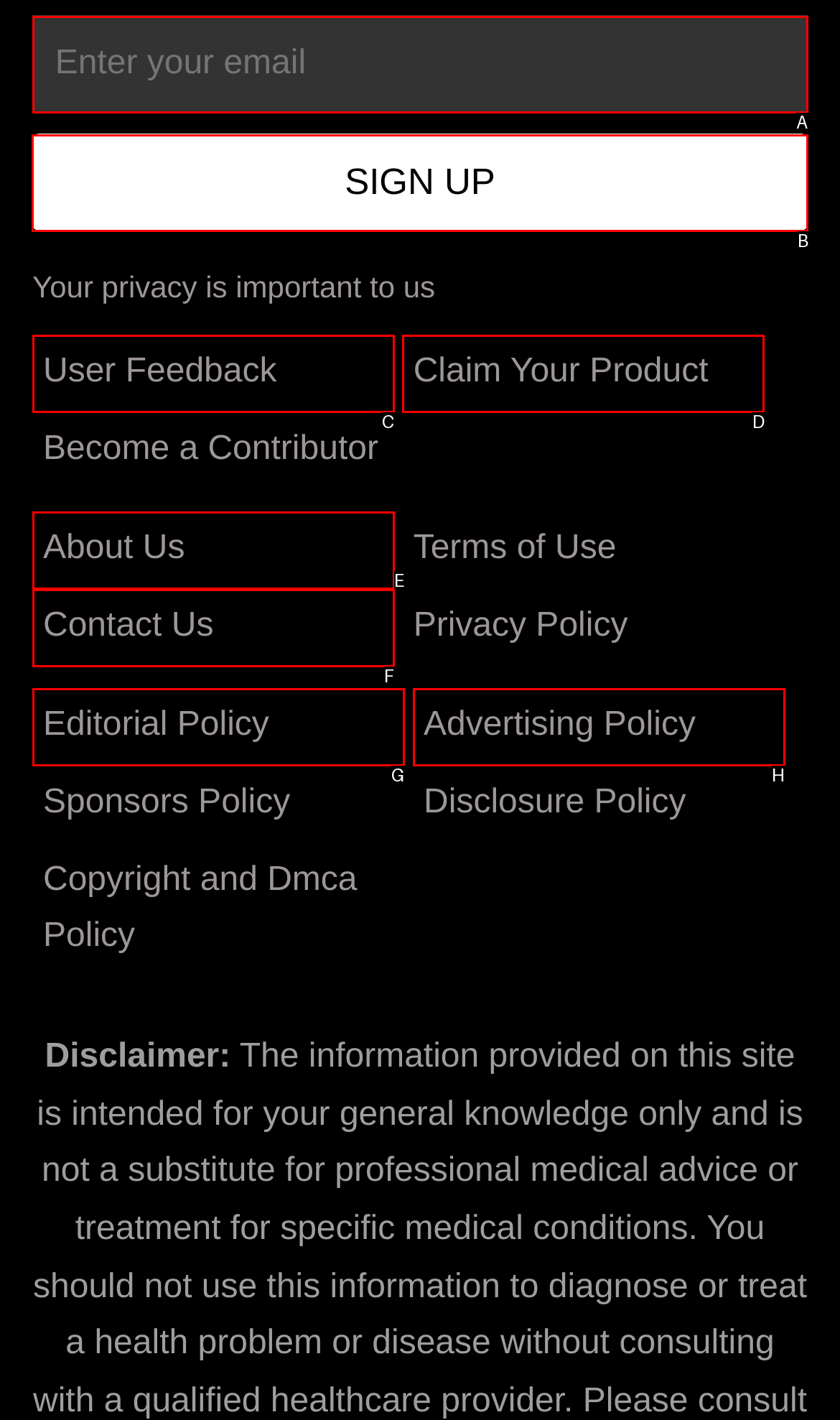Out of the given choices, which letter corresponds to the UI element required to Sign up? Answer with the letter.

B